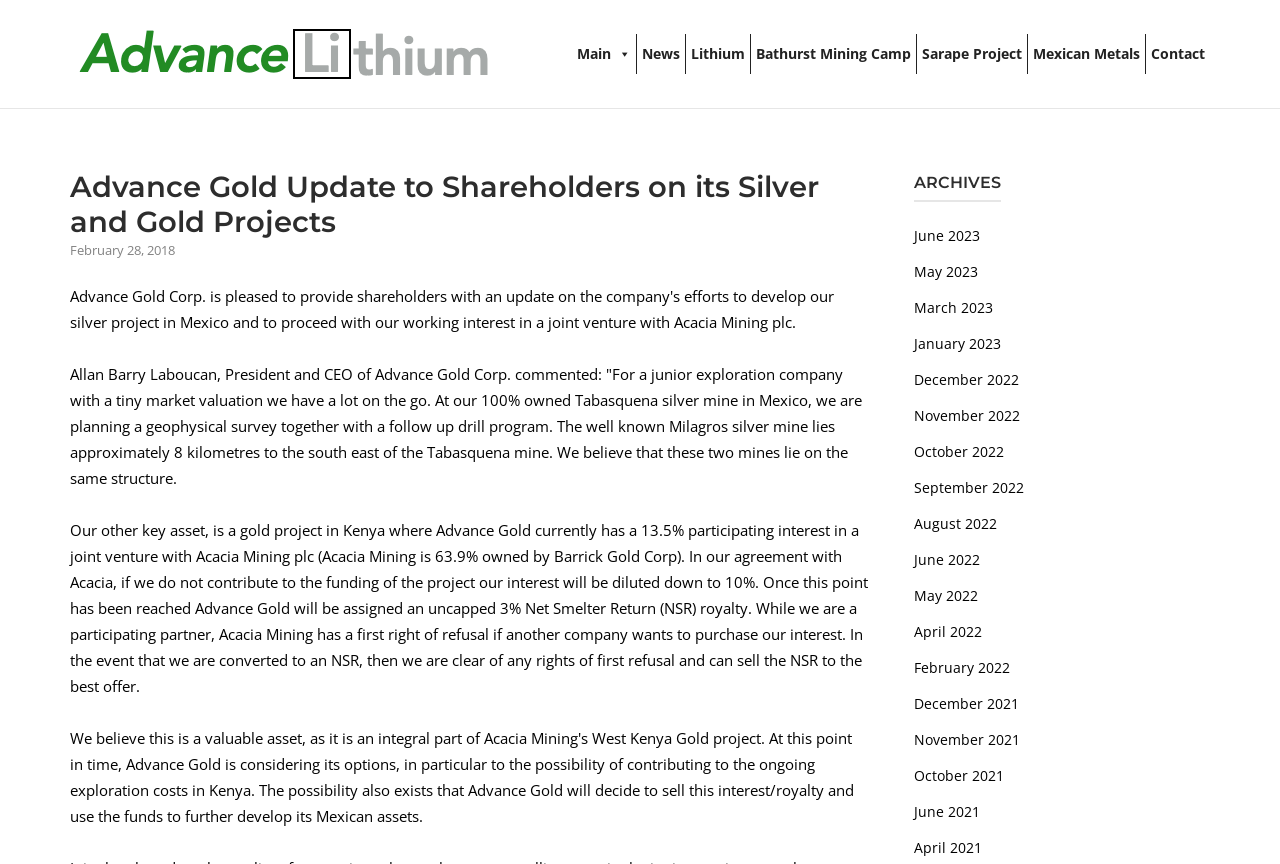Can you find the bounding box coordinates for the UI element given this description: "September 2022"? Provide the coordinates as four float numbers between 0 and 1: [left, top, right, bottom].

[0.714, 0.548, 0.8, 0.581]